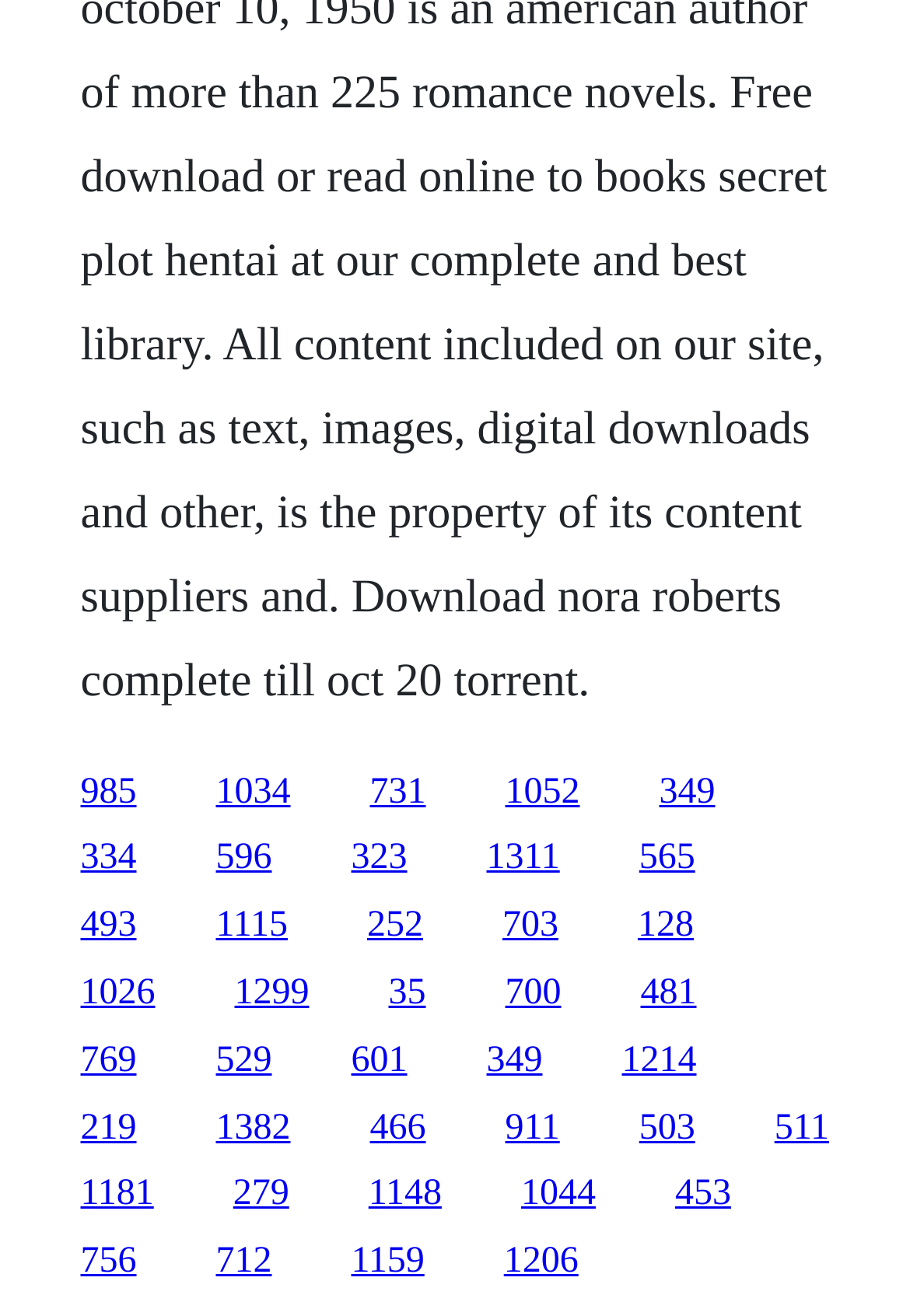Find the bounding box coordinates of the clickable element required to execute the following instruction: "access the twenty-first link". Provide the coordinates as four float numbers between 0 and 1, i.e., [left, top, right, bottom].

[0.088, 0.841, 0.15, 0.872]